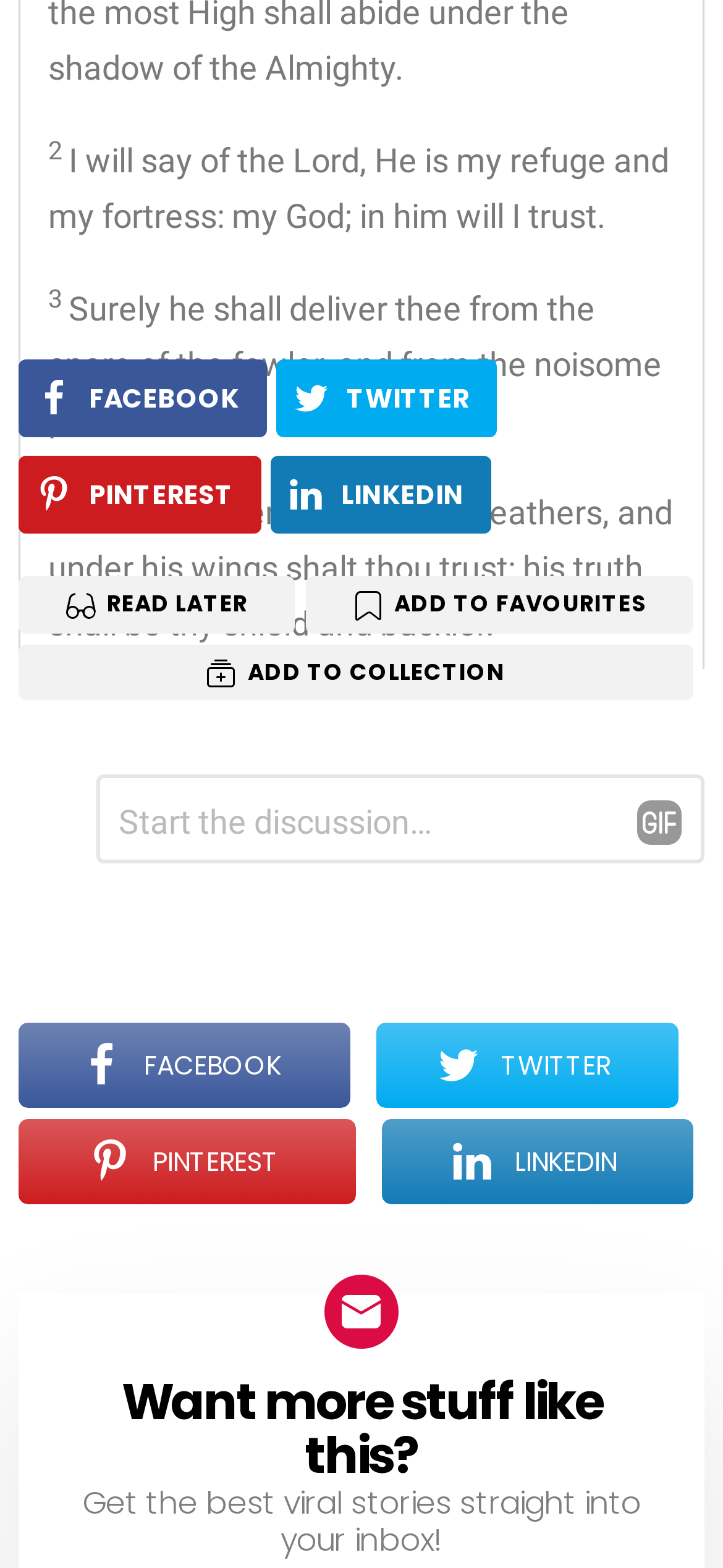Specify the bounding box coordinates of the element's region that should be clicked to achieve the following instruction: "Click the FACEBOOK link". The bounding box coordinates consist of four float numbers between 0 and 1, in the format [left, top, right, bottom].

[0.026, 0.229, 0.369, 0.279]